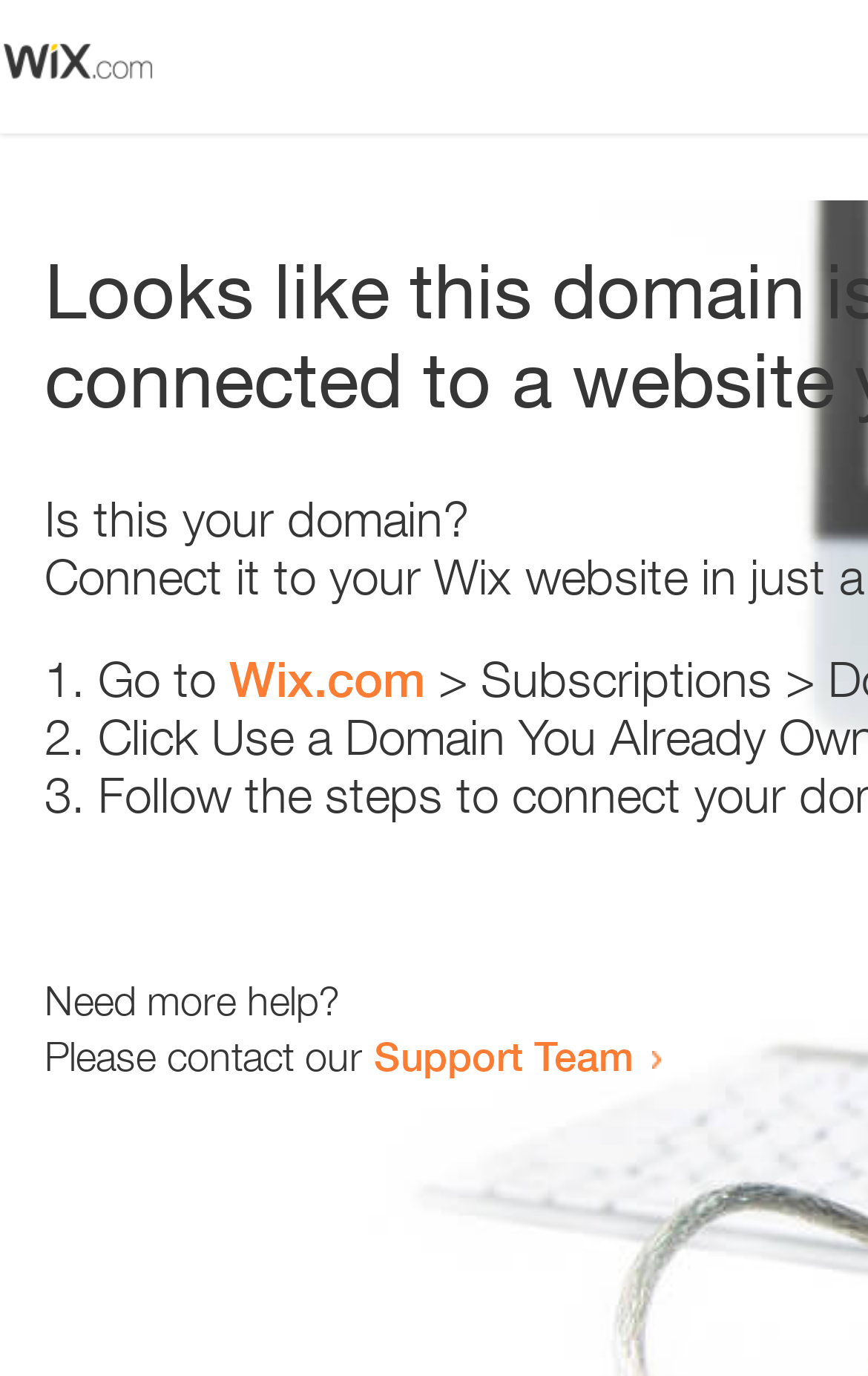Given the element description, predict the bounding box coordinates in the format (top-left x, top-left y, bottom-right x, bottom-right y). Make sure all values are between 0 and 1. Here is the element description: Support Team

[0.431, 0.749, 0.731, 0.785]